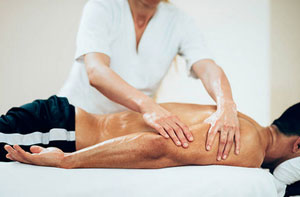Please answer the following question using a single word or phrase: 
What is the client lying on?

Massage table